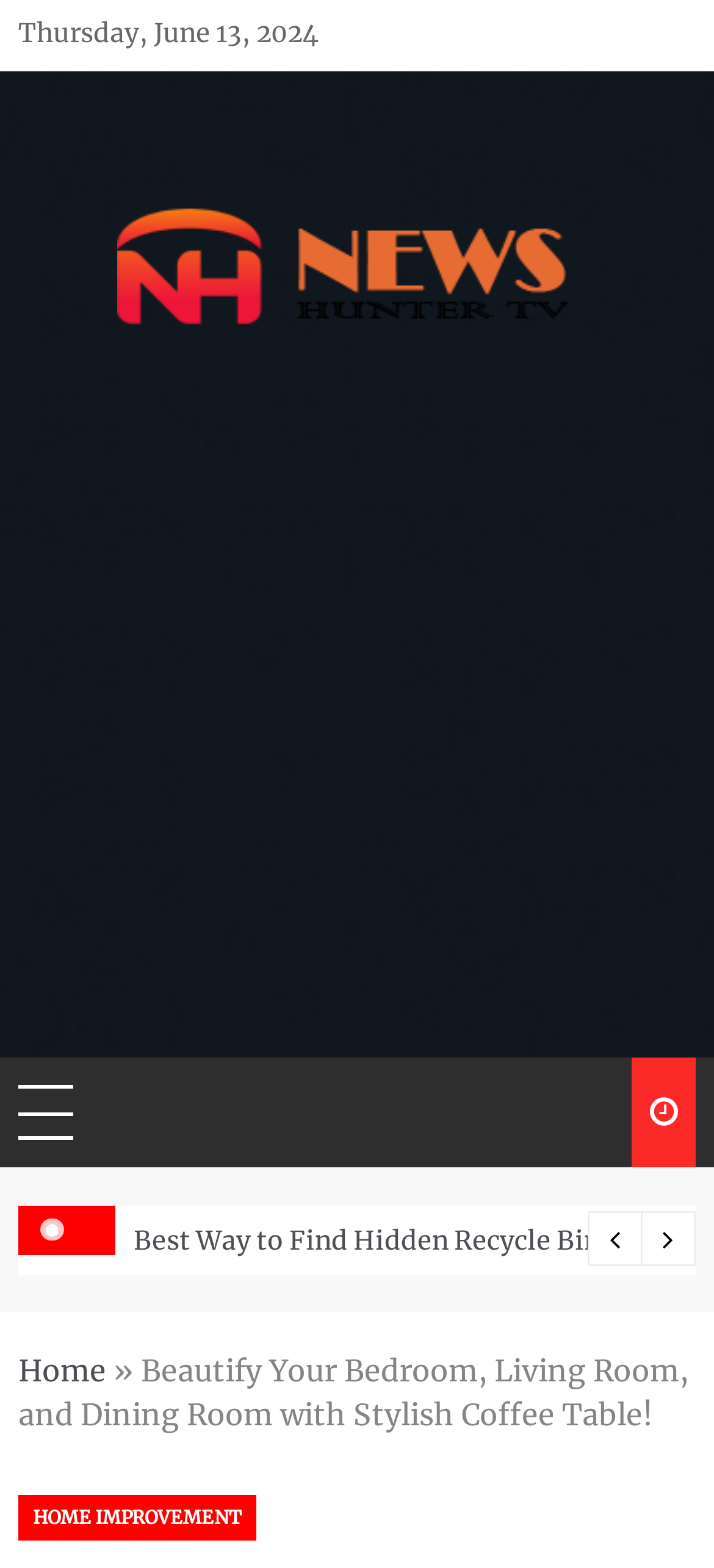Offer an in-depth caption of the entire webpage.

The webpage appears to be an article or blog post about coffee tables, with a focus on beautifying living spaces. At the top, there is a date "Thursday, June 13, 2024" and a link to "News Hunter TV" accompanied by an image of the same name. Below this, there is a heading also labeled "News Hunter TV" with a link to the same destination.

The main content of the page is an iframe taking up most of the vertical space, which is labeled as an "Advertisement". Above this iframe, there are three buttons, one at the top-left corner, and two at the bottom-right corner, with icons represented by Unicode characters \uf017, \uf104, and \uf105, respectively.

At the bottom of the page, there is a navigation section with a link to "Home" followed by a right-pointing arrow symbol, and then the title of the article "Beautify Your Bedroom, Living Room, and Dining Room with Stylish Coffee Table!" which also contains a link to "HOME IMPROVEMENT".